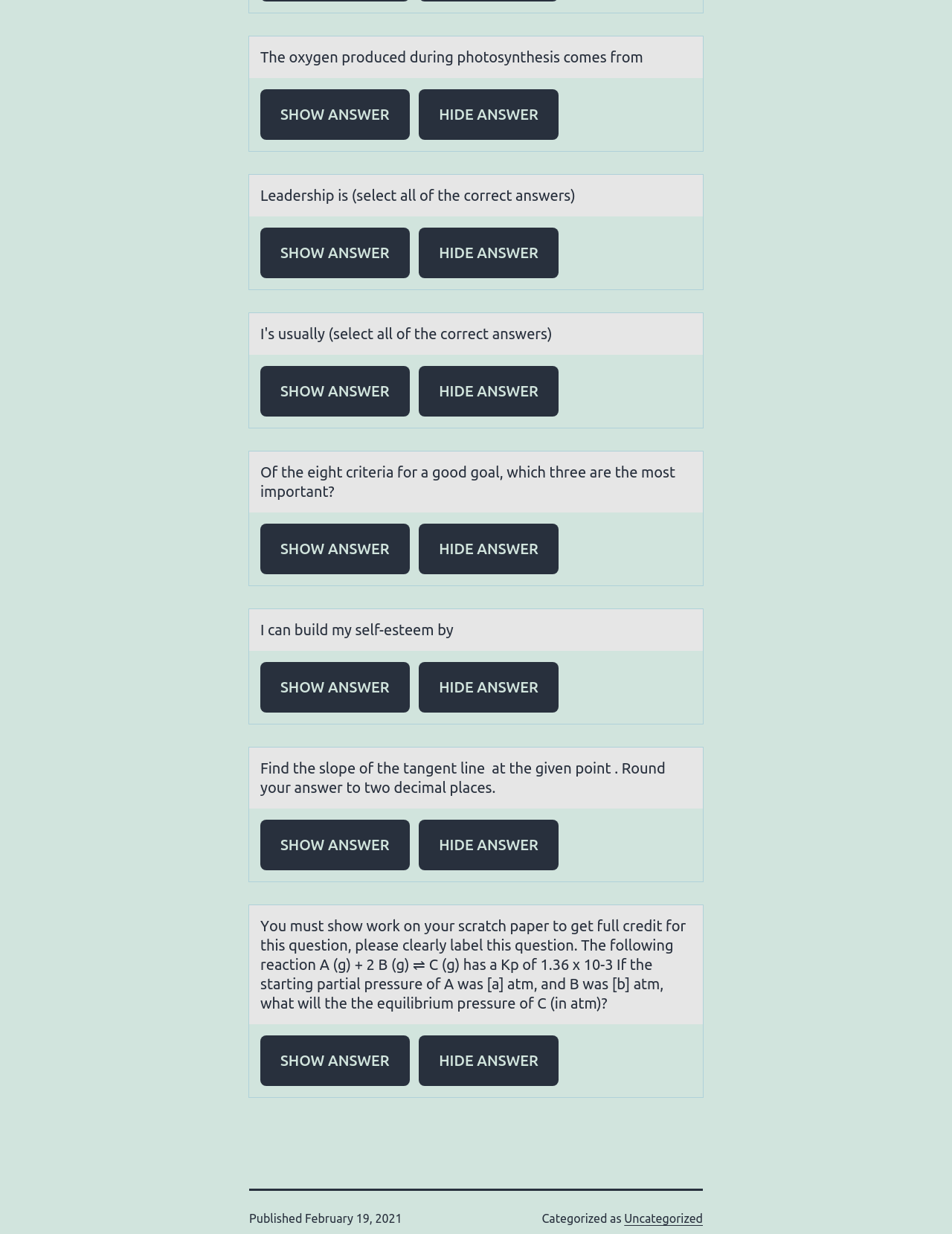Extract the bounding box coordinates for the HTML element that matches this description: "Uncategorized". The coordinates should be four float numbers between 0 and 1, i.e., [left, top, right, bottom].

[0.656, 0.982, 0.738, 0.992]